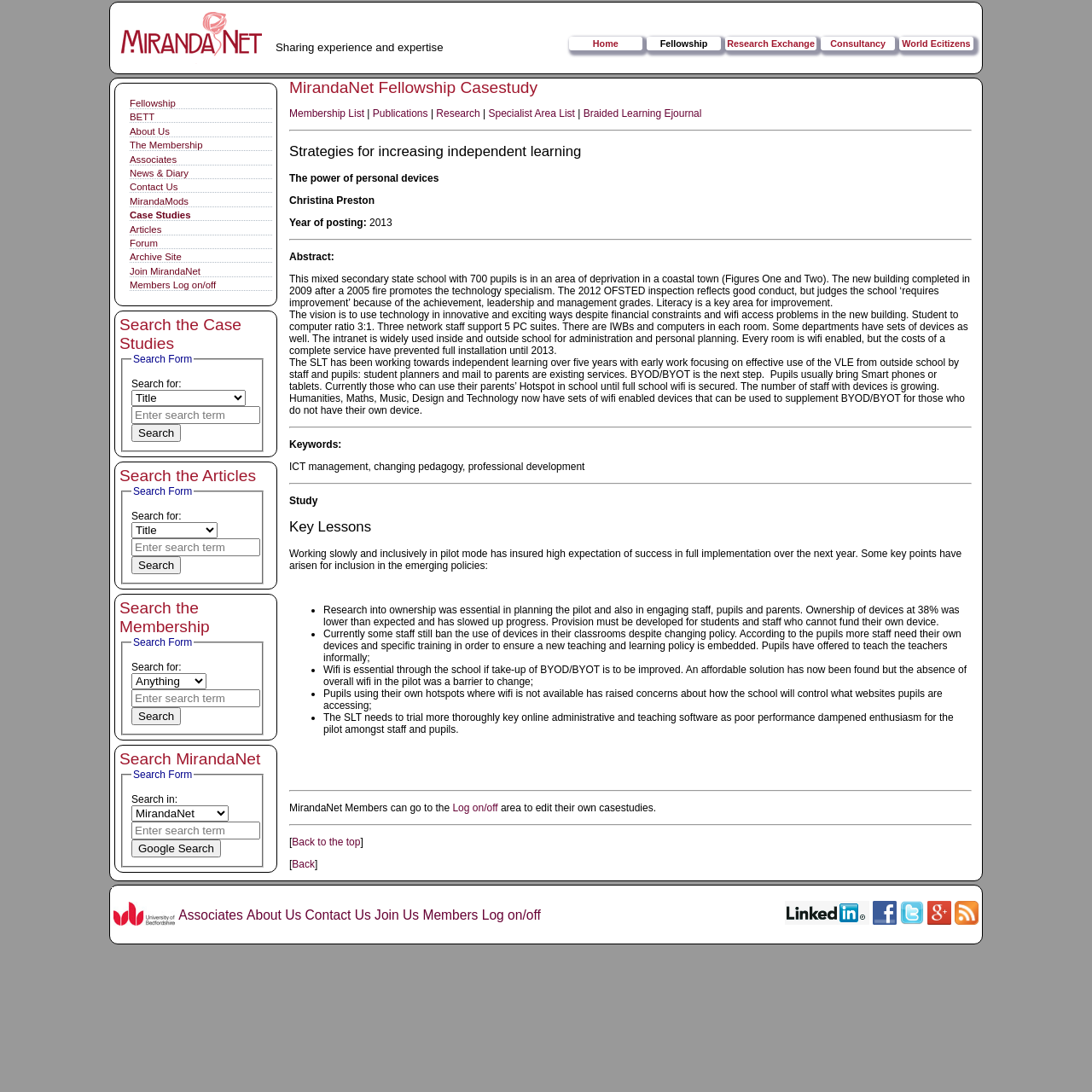Please identify the bounding box coordinates of the element I should click to complete this instruction: 'Search the Articles'. The coordinates should be given as four float numbers between 0 and 1, like this: [left, top, right, bottom].

[0.111, 0.445, 0.242, 0.535]